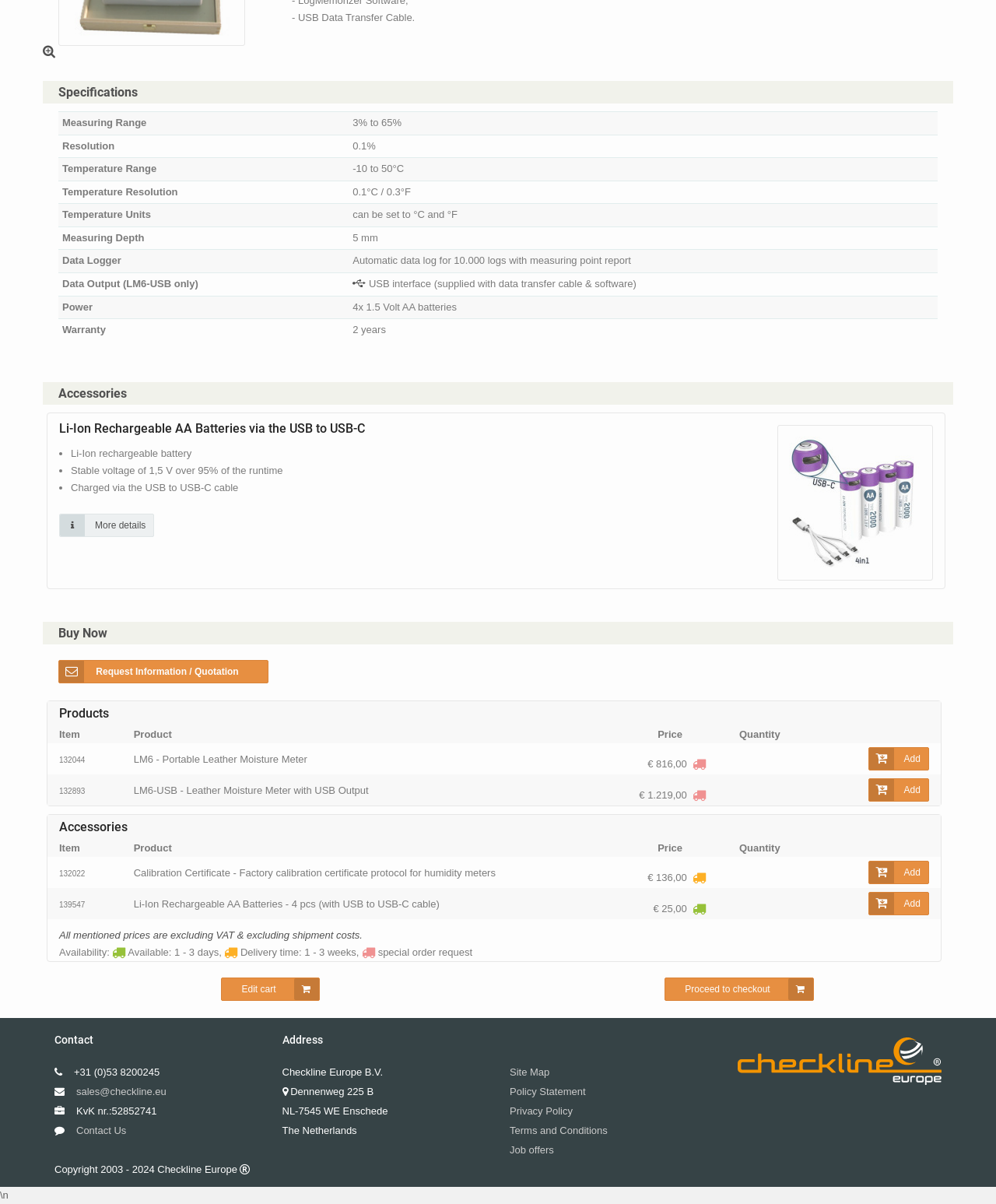Determine the bounding box coordinates of the area to click in order to meet this instruction: "Add the 'LM6 - Portable Leather Moisture Meter' to cart".

[0.872, 0.621, 0.933, 0.64]